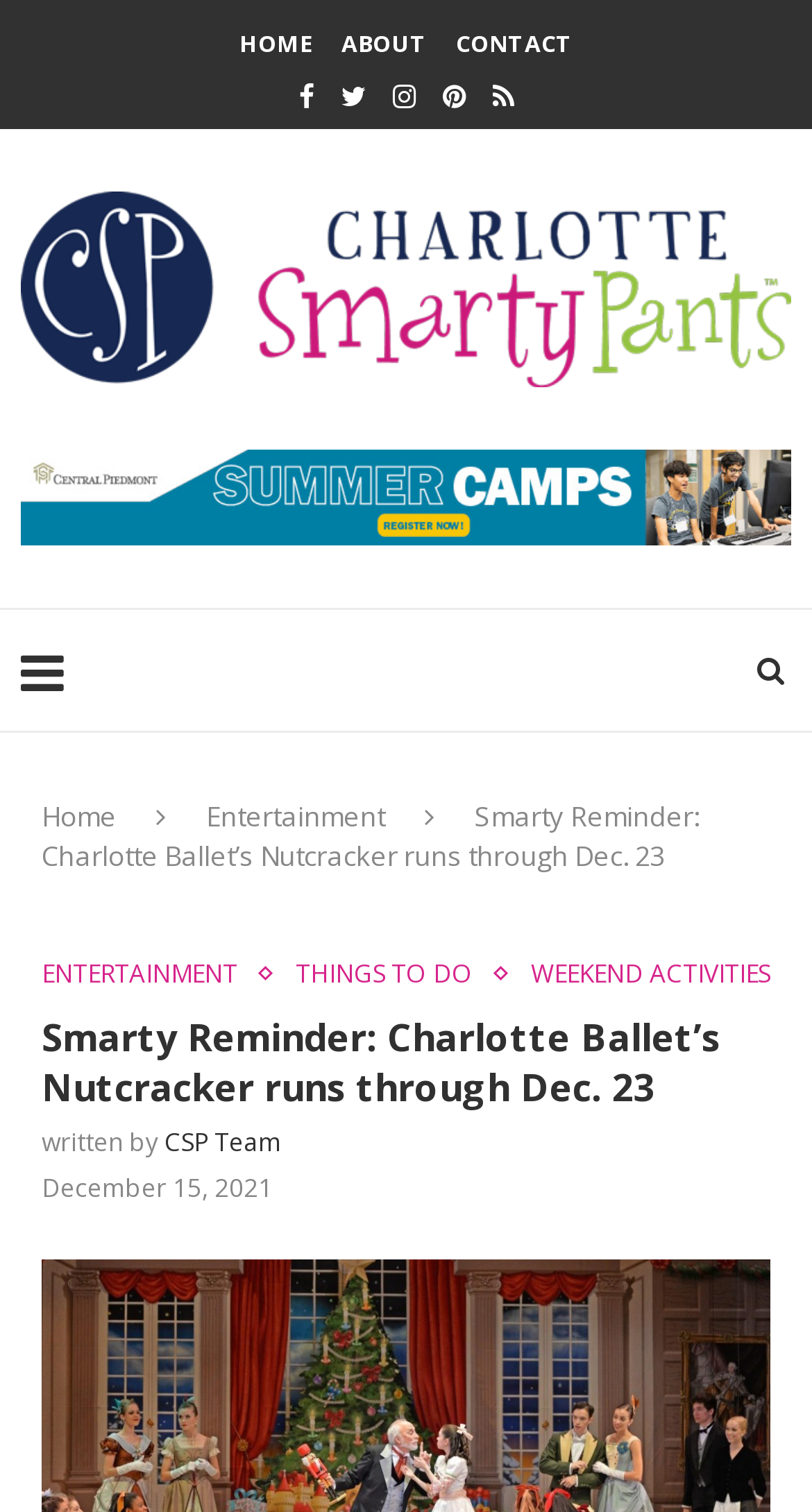Use the details in the image to answer the question thoroughly: 
Who is the author of the article?

I found the answer by looking at the text 'written by' which is followed by a link 'CSP Team'. This suggests that the author of the article is the CSP Team.